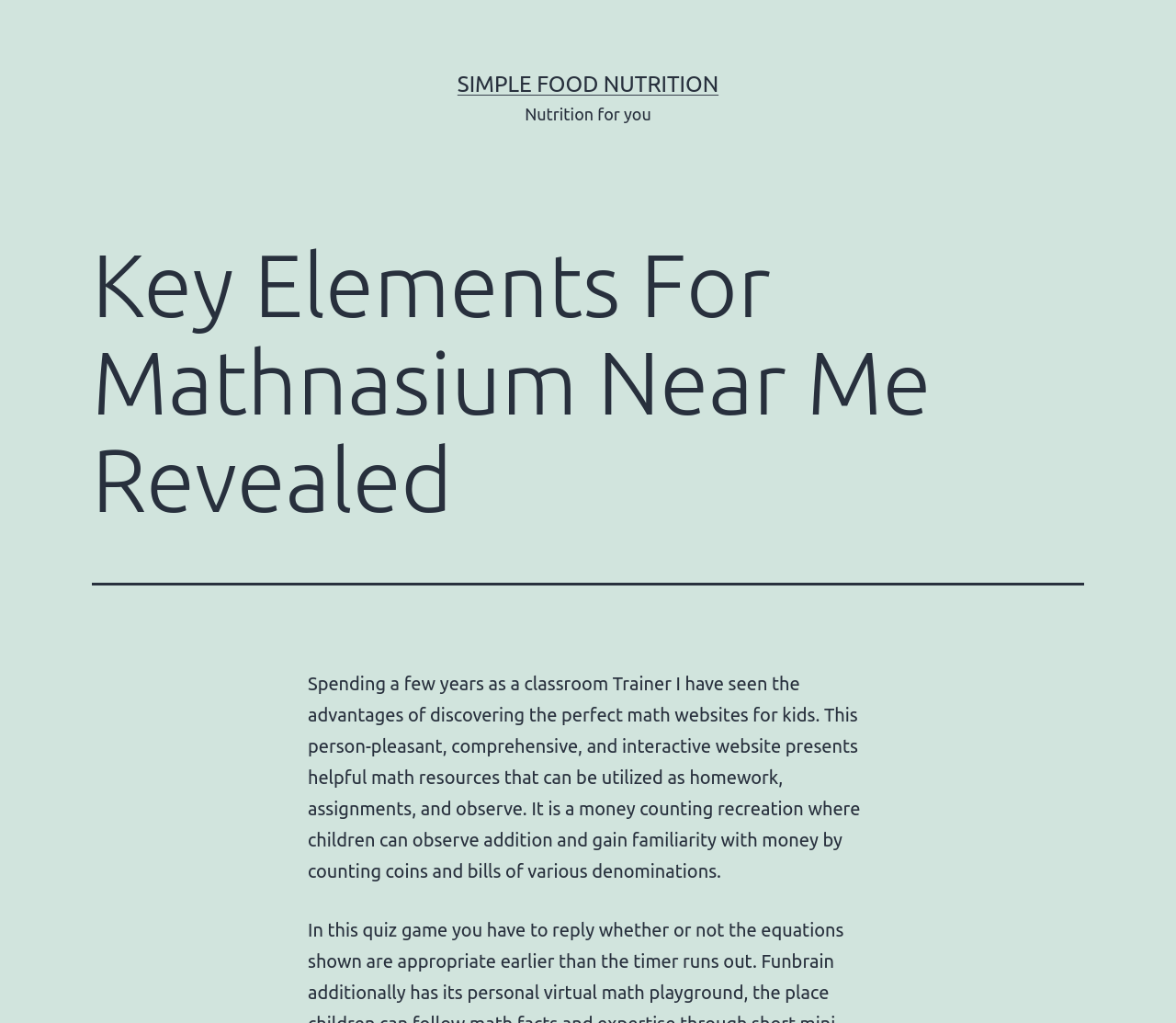Calculate the bounding box coordinates of the UI element given the description: "Simple Food Nutrition".

[0.389, 0.07, 0.611, 0.094]